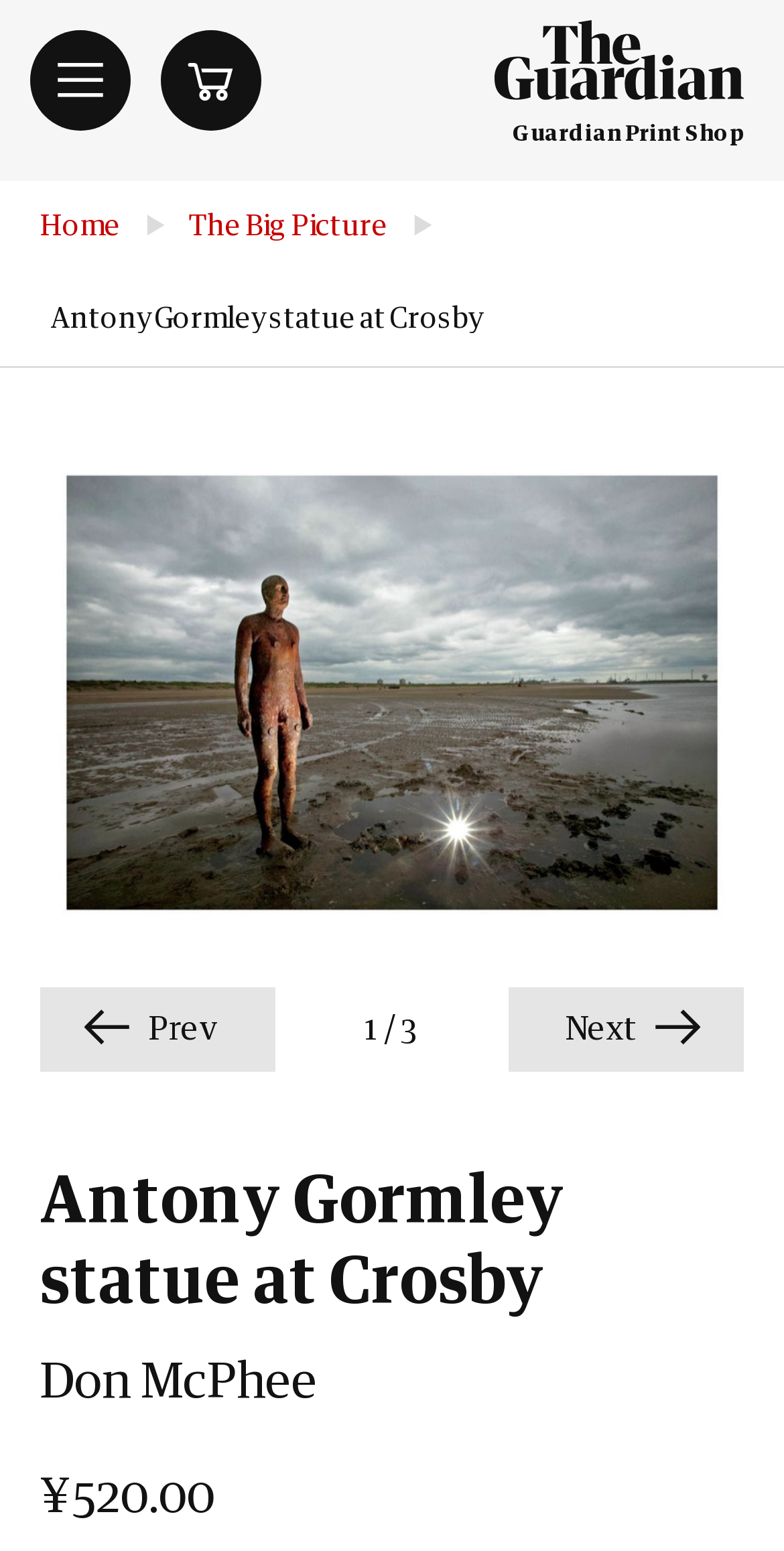How many navigation links are in the breadcrumbs?
Answer the question with a single word or phrase derived from the image.

2